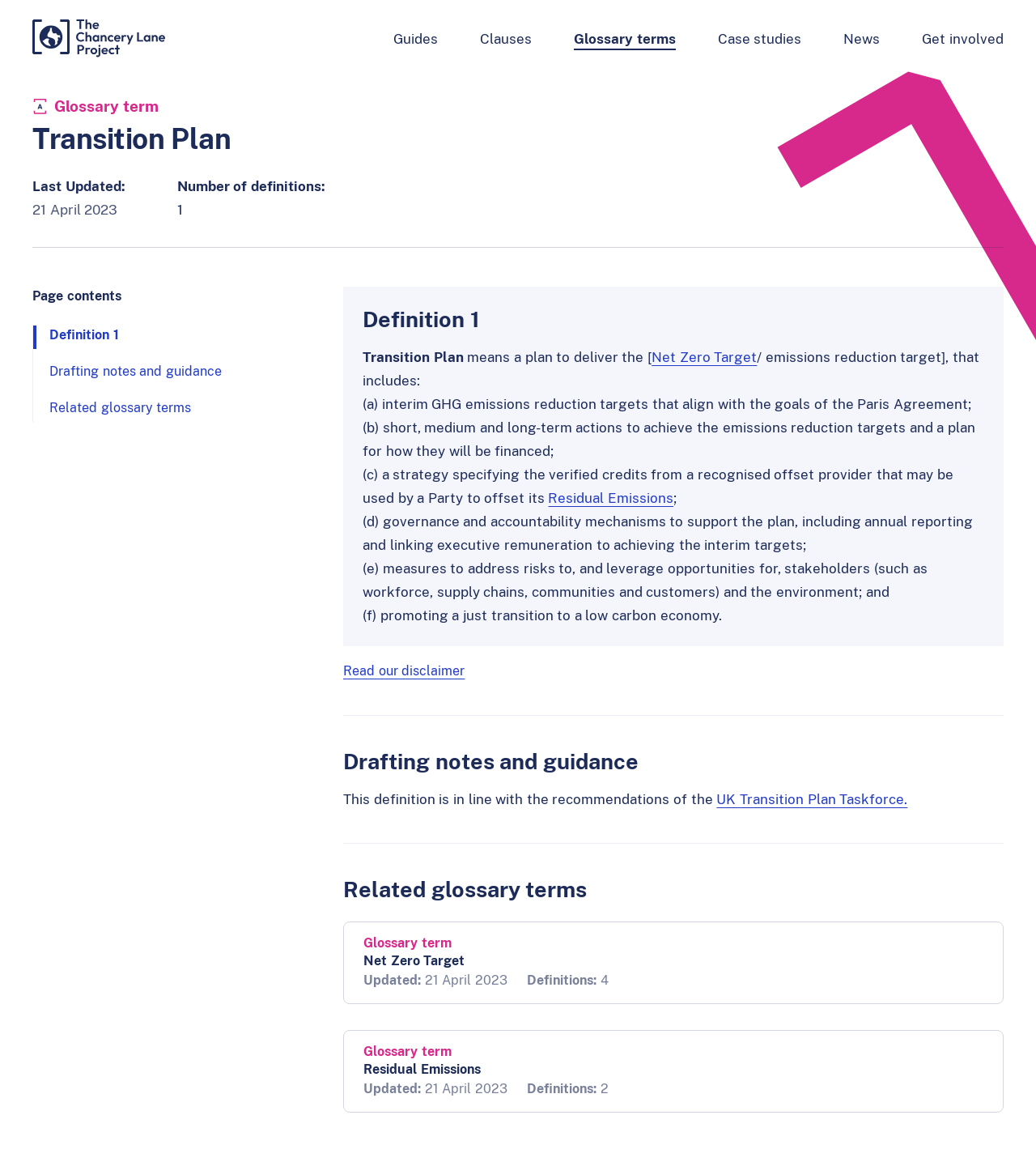Using the element description: "Get involved", determine the bounding box coordinates. The coordinates should be in the format [left, top, right, bottom], with values between 0 and 1.

[0.89, 0.025, 0.969, 0.041]